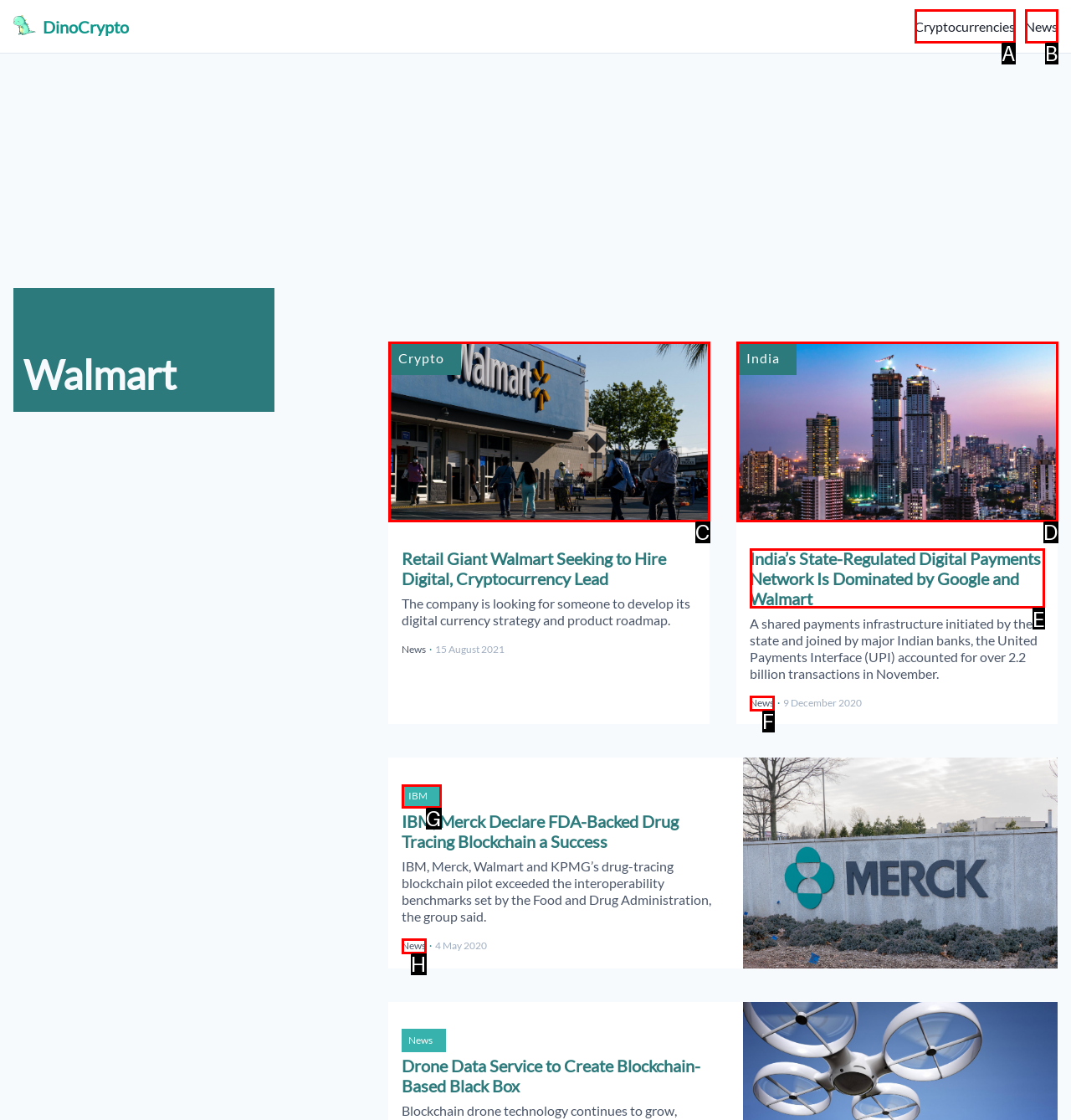Identify the correct choice to execute this task: Learn about India’s State-Regulated Digital Payments Network
Respond with the letter corresponding to the right option from the available choices.

E